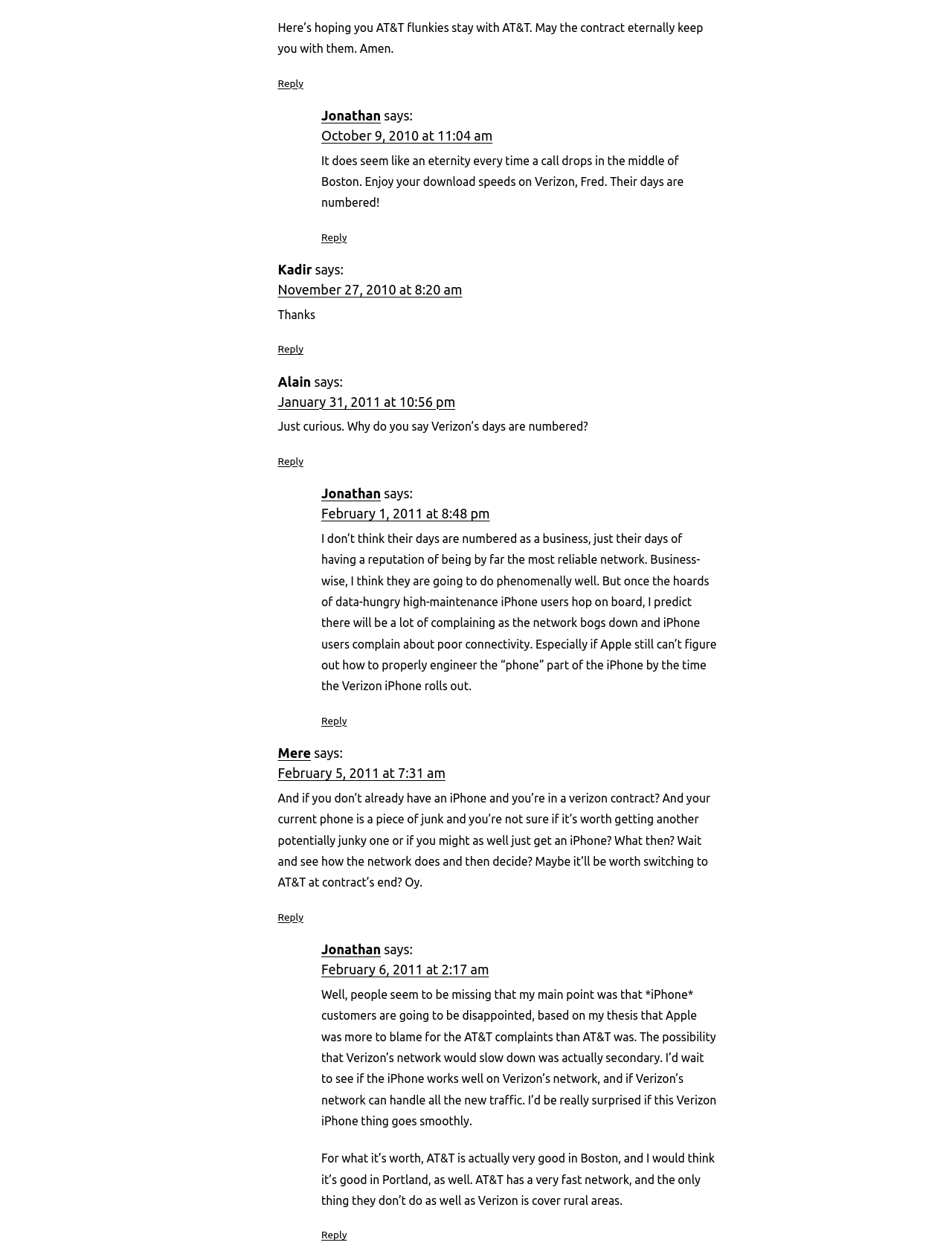What is the topic of discussion?
Respond with a short answer, either a single word or a phrase, based on the image.

iPhone and network providers